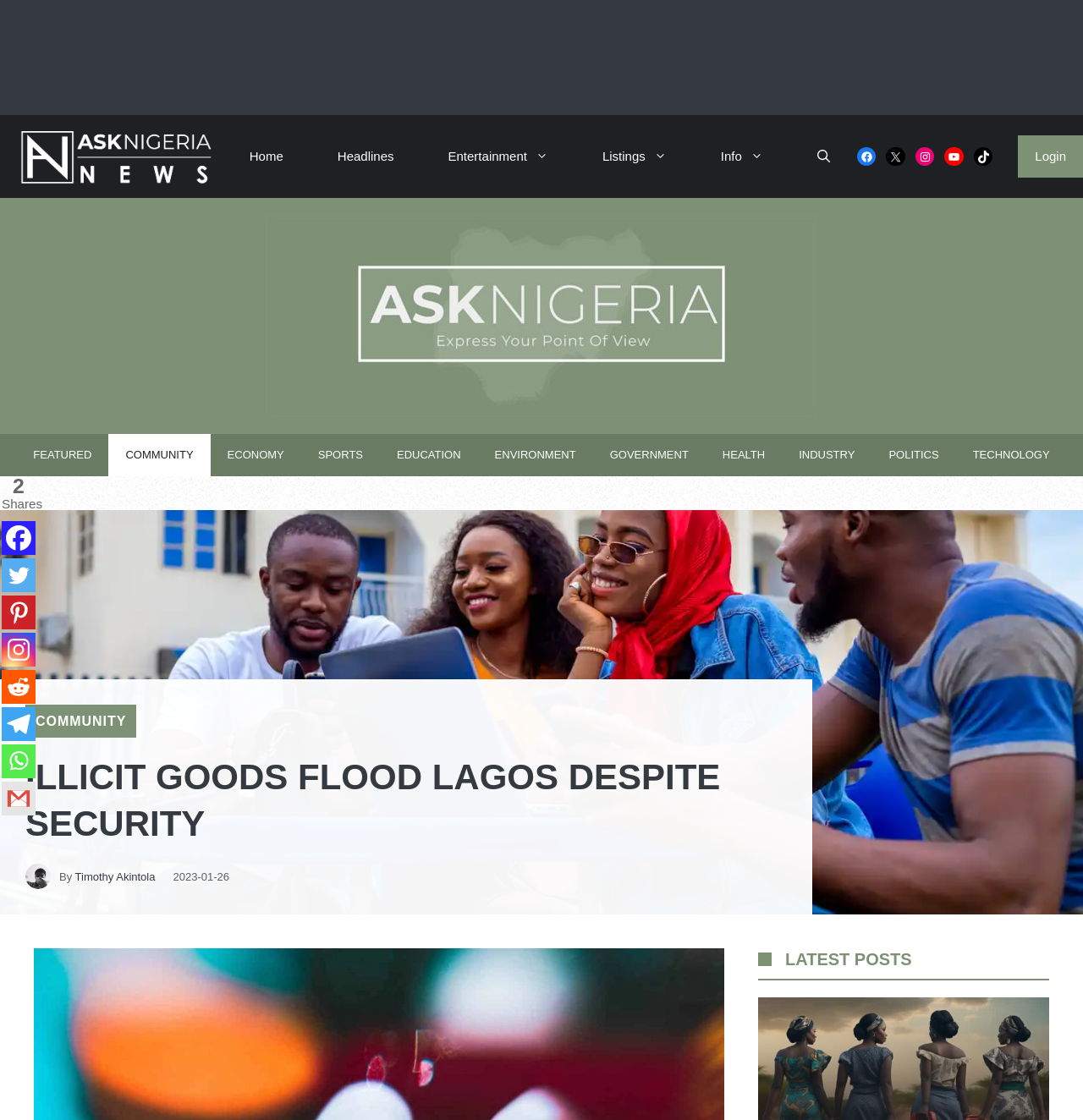Can you look at the image and give a comprehensive answer to the question:
Who is the author of the article?

The author's name is mentioned below the article title, where it says 'By Timothy Akintola'. This indicates that Timothy Akintola is the author of the article.